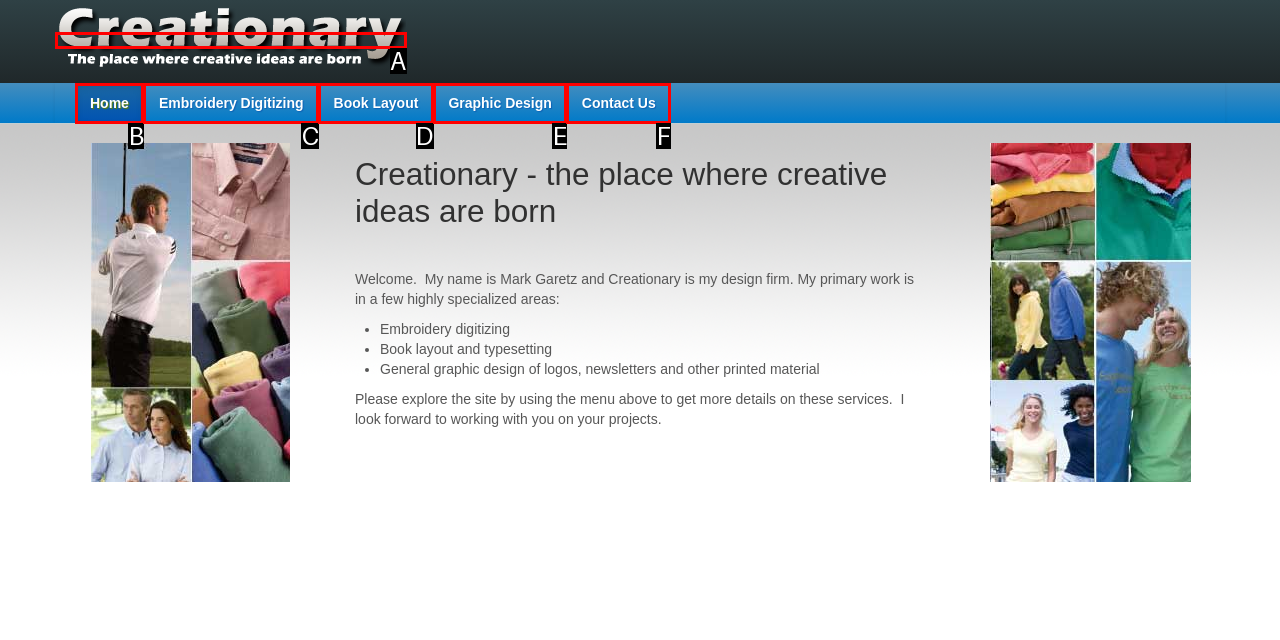Given the description: Contact Us, identify the corresponding option. Answer with the letter of the appropriate option directly.

F